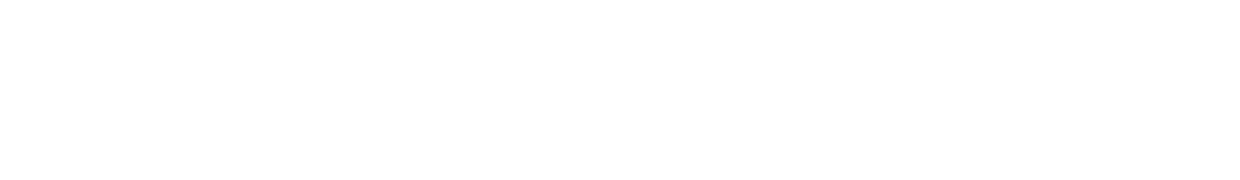Present an elaborate depiction of the scene captured in the image.

The image features a sleek and modern logo associated with the "Die Technology Project." The logo's design is simple yet impactful, embodying themes of innovation and technological advancement. It is likely used in various branding materials to represent the initiative, emphasizing a commitment to cutting-edge technologies and methodologies. The logo may appear in publications, presentations, and digital platforms related to the project, serving as a visual anchor for stakeholders and the public interested in the advancements this initiative aims to achieve.